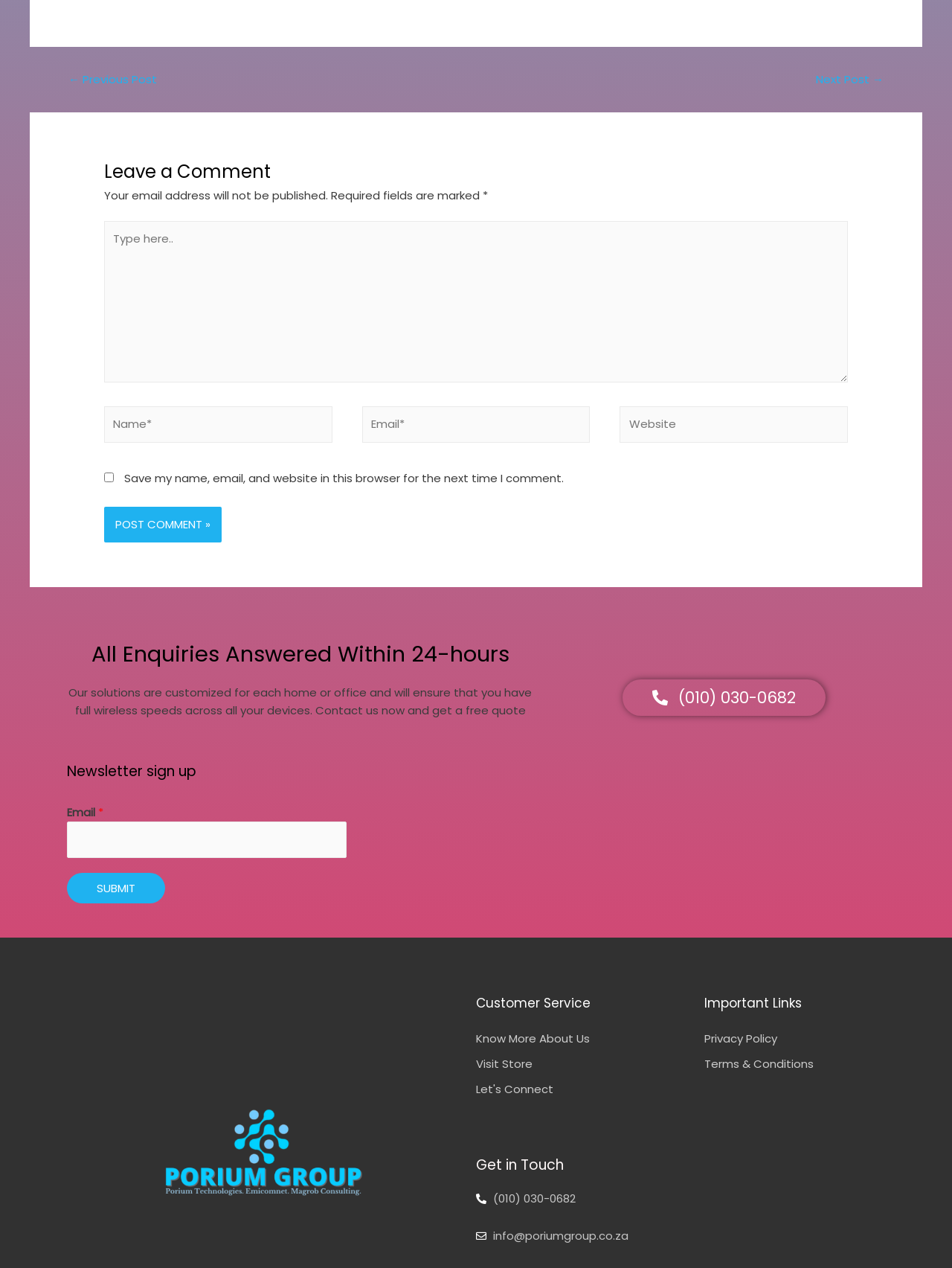Please identify the bounding box coordinates of the region to click in order to complete the given instruction: "Know more about us". The coordinates should be four float numbers between 0 and 1, i.e., [left, top, right, bottom].

[0.5, 0.812, 0.74, 0.826]